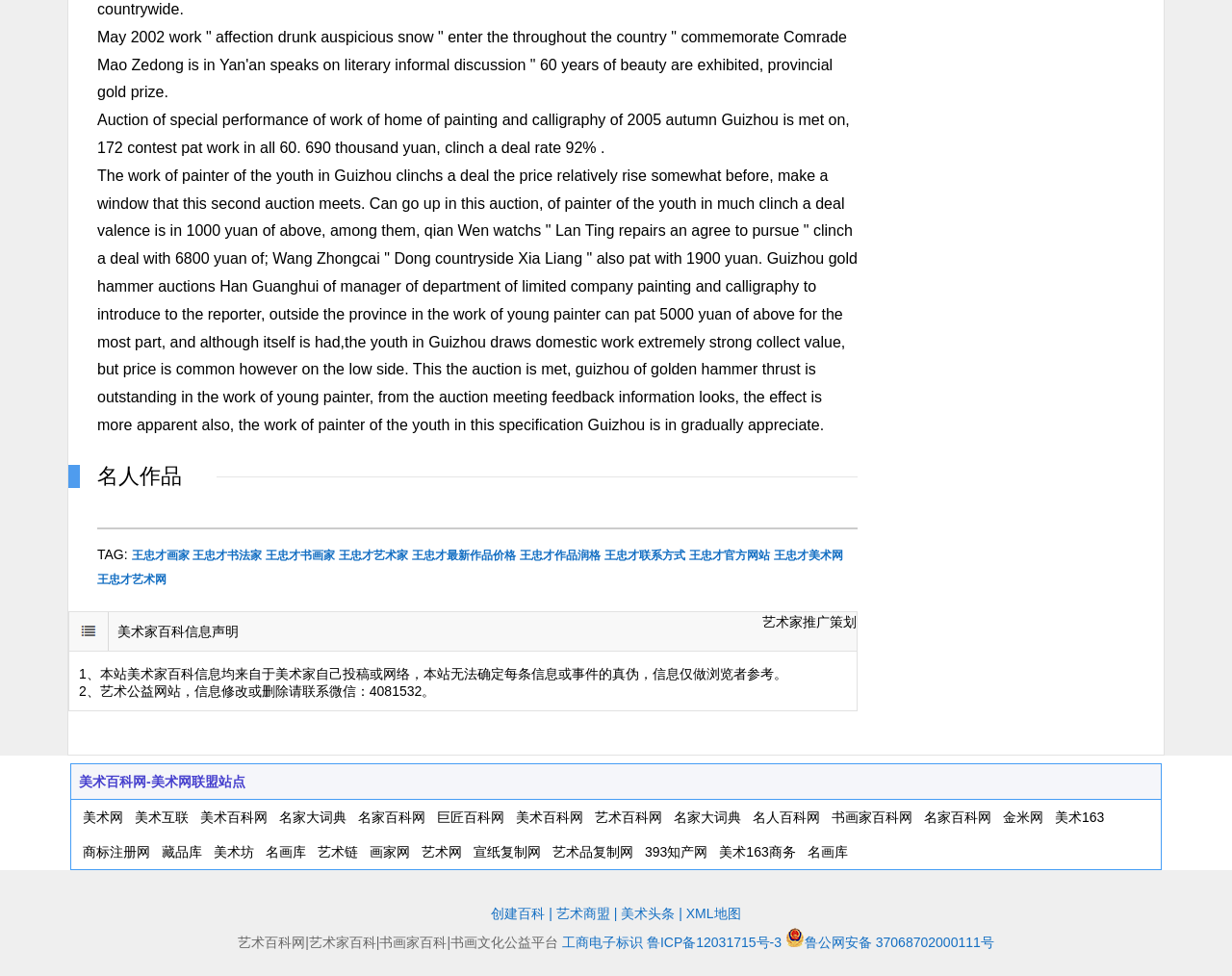Using the element description 美术头条, predict the bounding box coordinates for the UI element. Provide the coordinates in (top-left x, top-left y, bottom-right x, bottom-right y) format with values ranging from 0 to 1.

[0.504, 0.928, 0.548, 0.944]